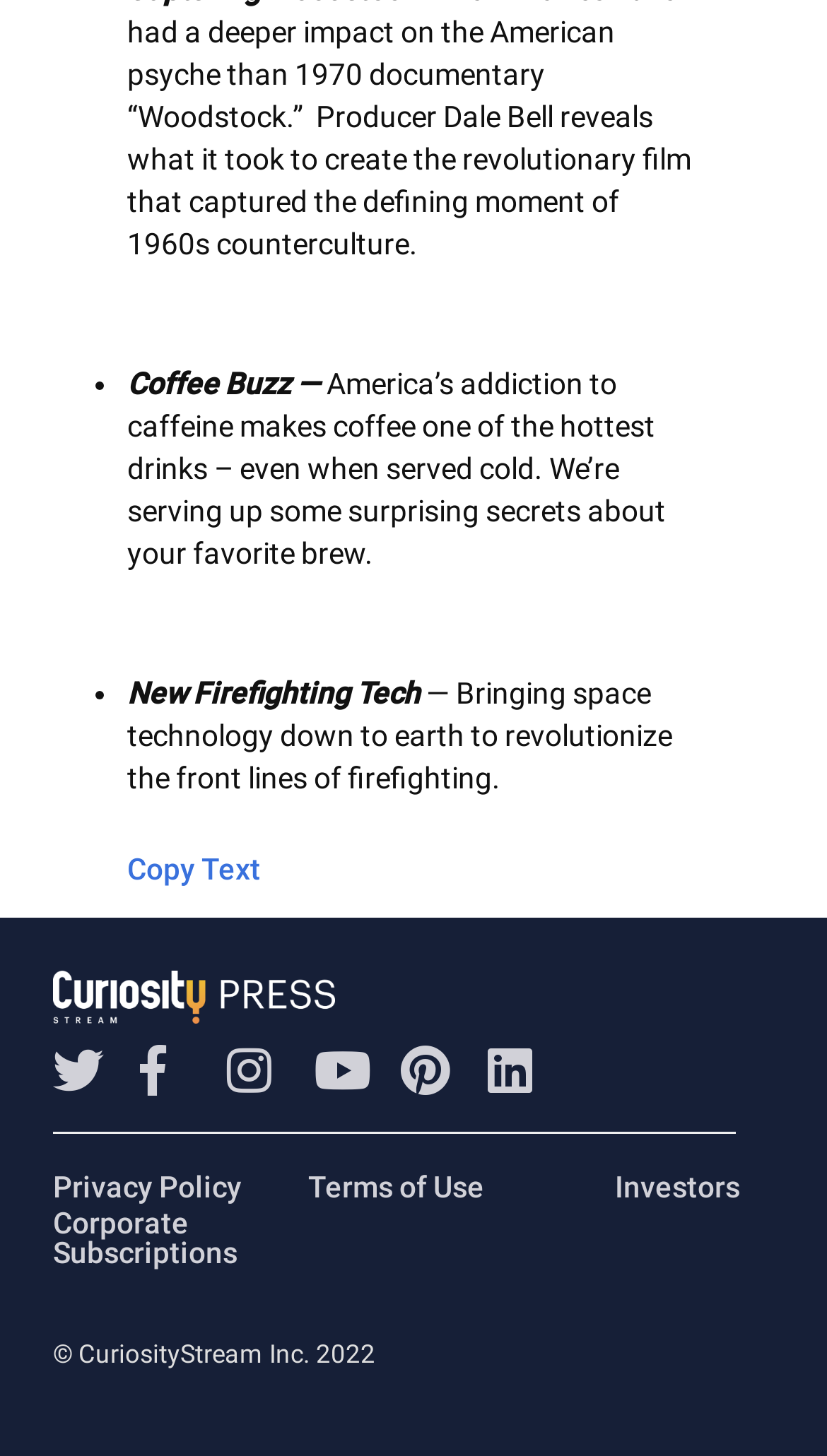How many social media links are present at the bottom of the webpage?
Based on the screenshot, give a detailed explanation to answer the question.

There are 6 social media links present at the bottom of the webpage, which are represented by the link elements with OCR text '', '', '', '', '', and '' with bounding box coordinates [0.064, 0.729, 0.126, 0.752], [0.169, 0.729, 0.231, 0.752], [0.274, 0.729, 0.336, 0.752], [0.379, 0.729, 0.441, 0.752], [0.485, 0.729, 0.546, 0.752], and [0.59, 0.729, 0.651, 0.752] respectively.